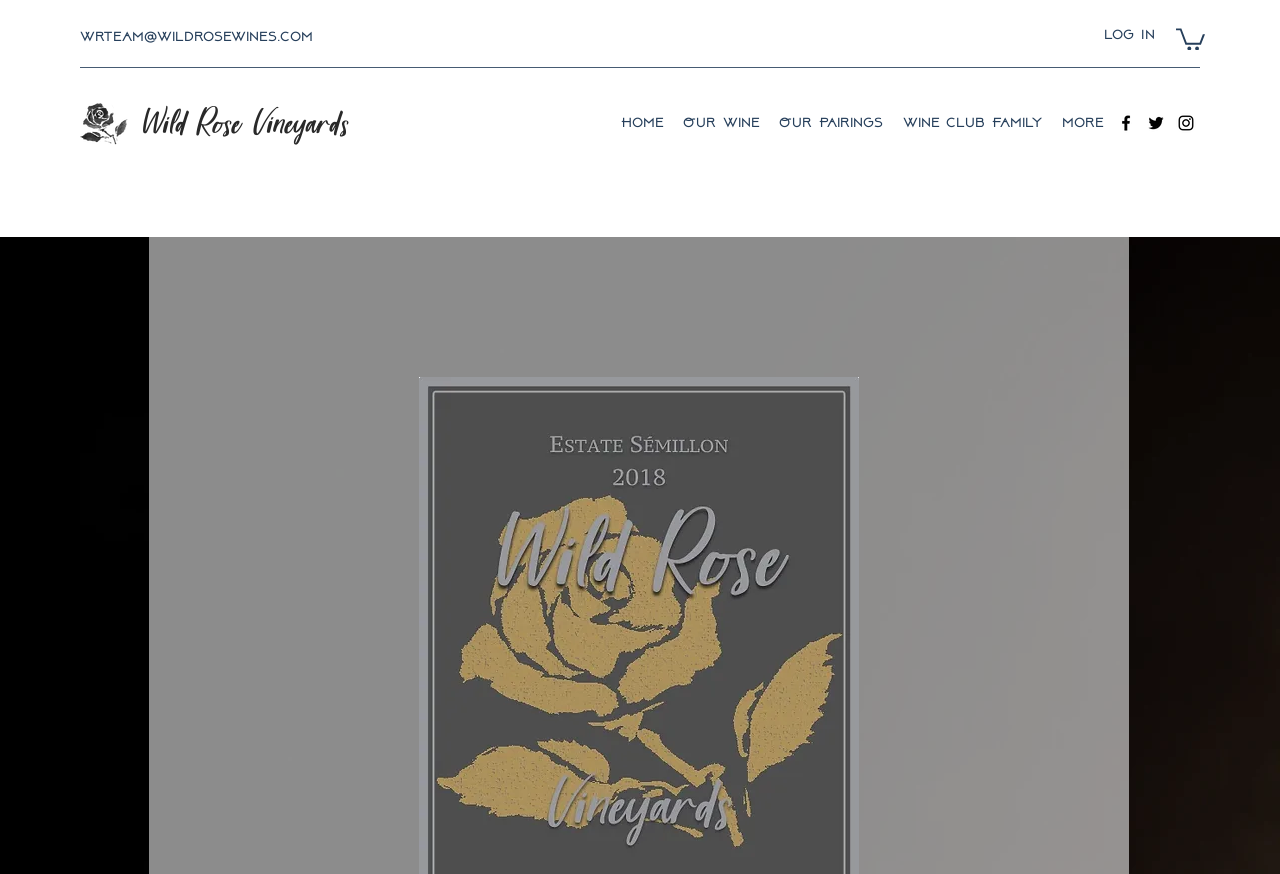Please identify the bounding box coordinates of the area that needs to be clicked to follow this instruction: "Contact via email".

[0.062, 0.033, 0.245, 0.051]